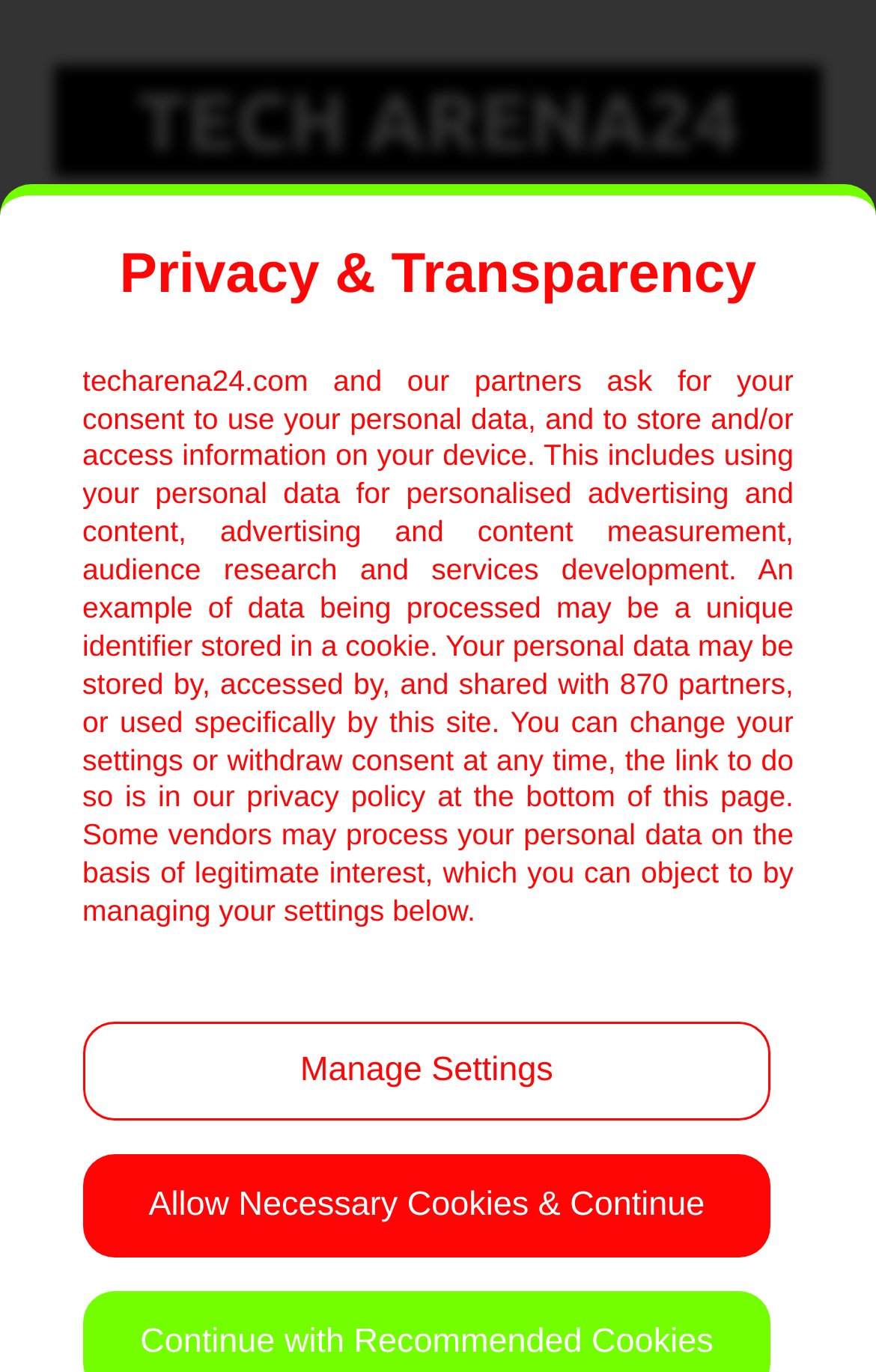What type of content is the website focused on?
Please use the visual content to give a single word or phrase answer.

Technology